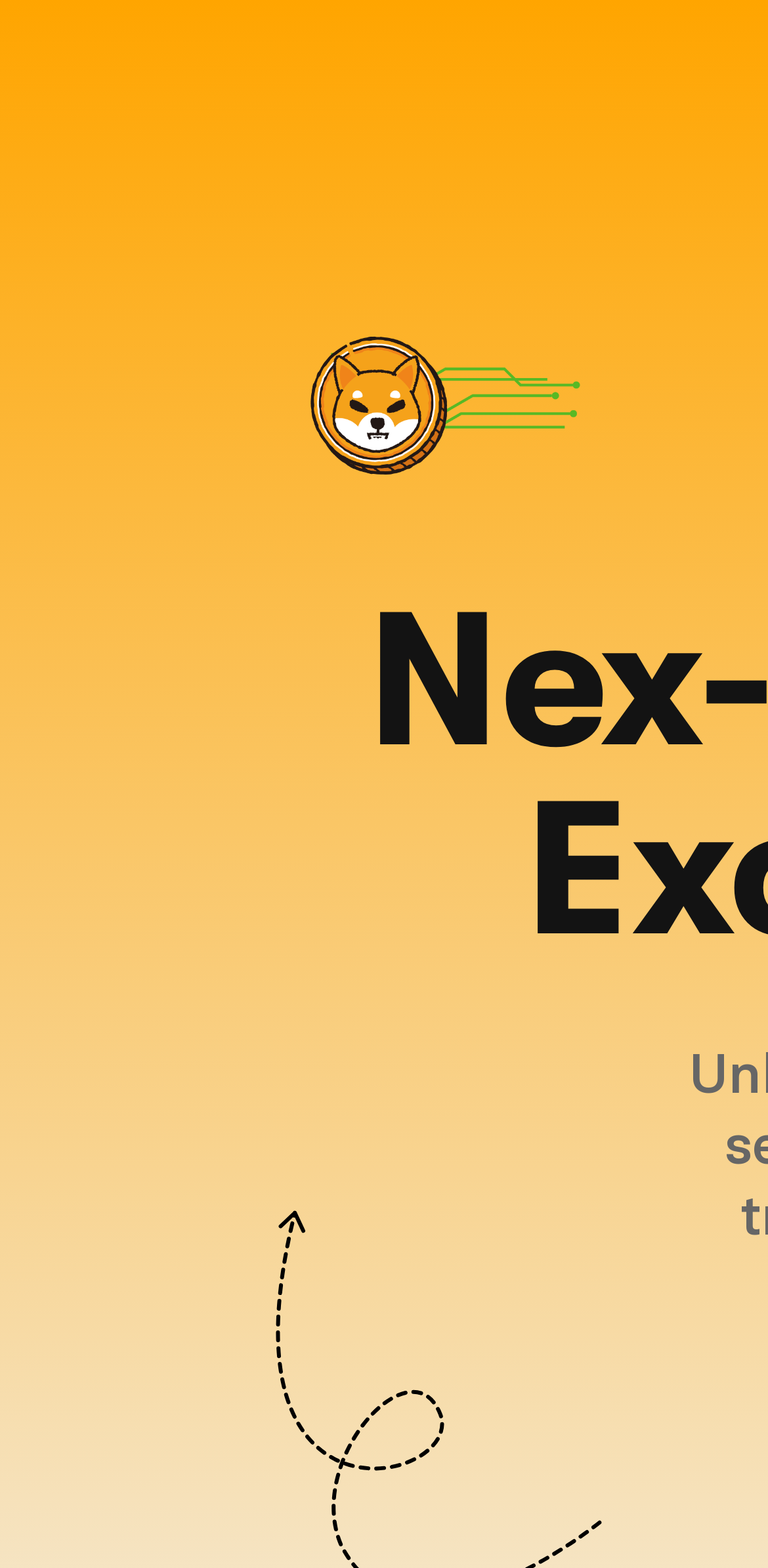Please provide the main heading of the webpage content.

Nex-Gen DEX
Exchange